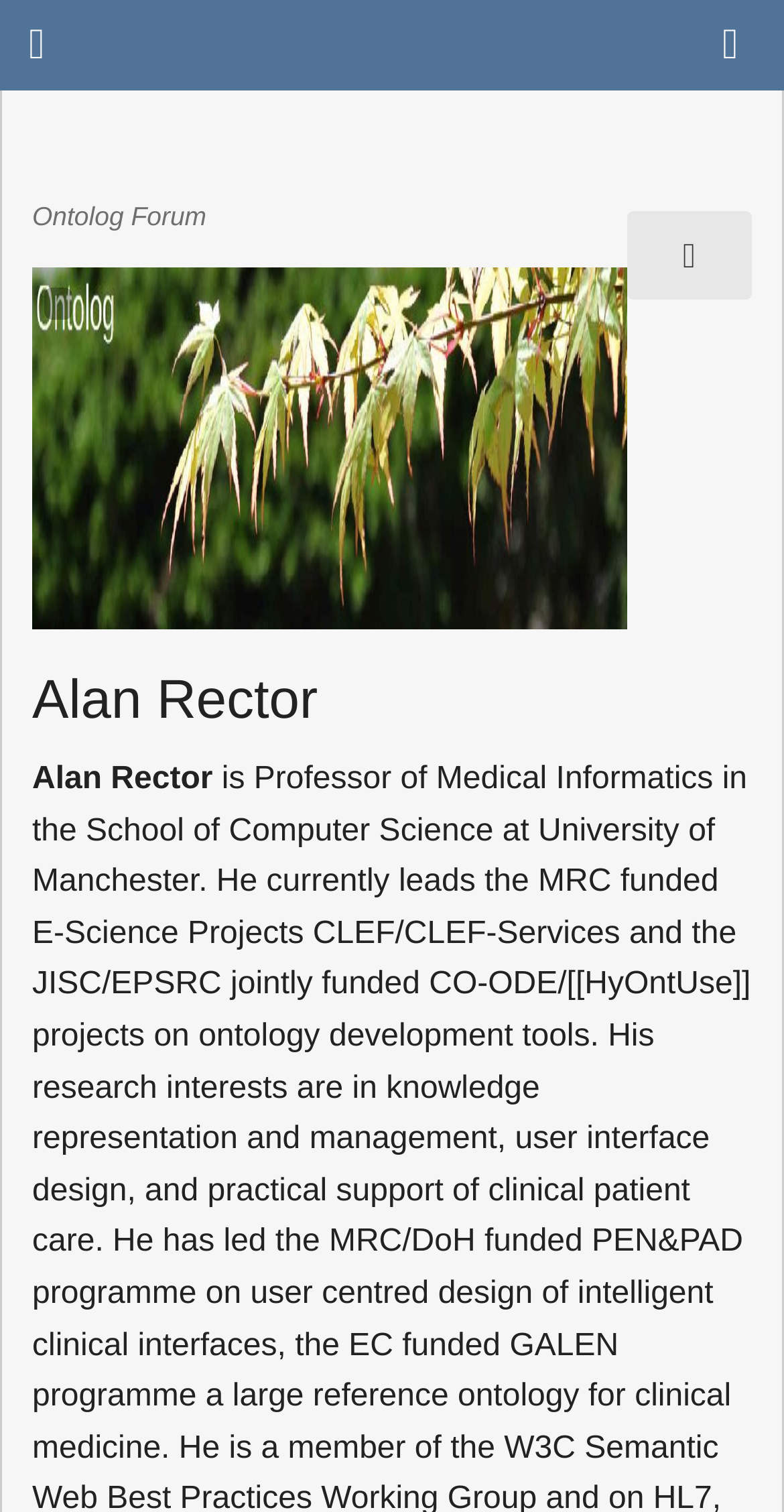Is the page related to a forum?
Please analyze the image and answer the question with as much detail as possible.

I found a heading element with the text 'Ontolog Forum', which suggests that the page is related to a forum. The word 'Forum' in the heading implies a discussion or community platform.